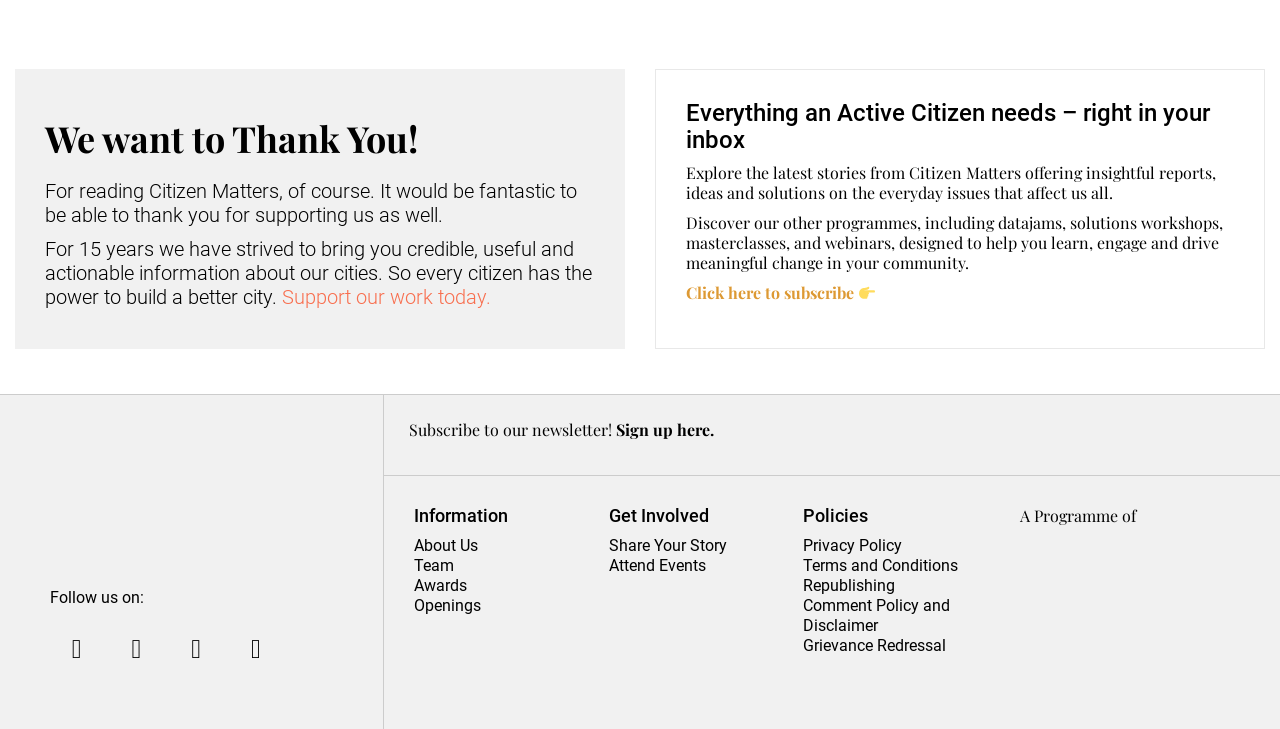Determine the bounding box coordinates for the region that must be clicked to execute the following instruction: "Click on 'Support our work today'".

[0.22, 0.391, 0.384, 0.424]